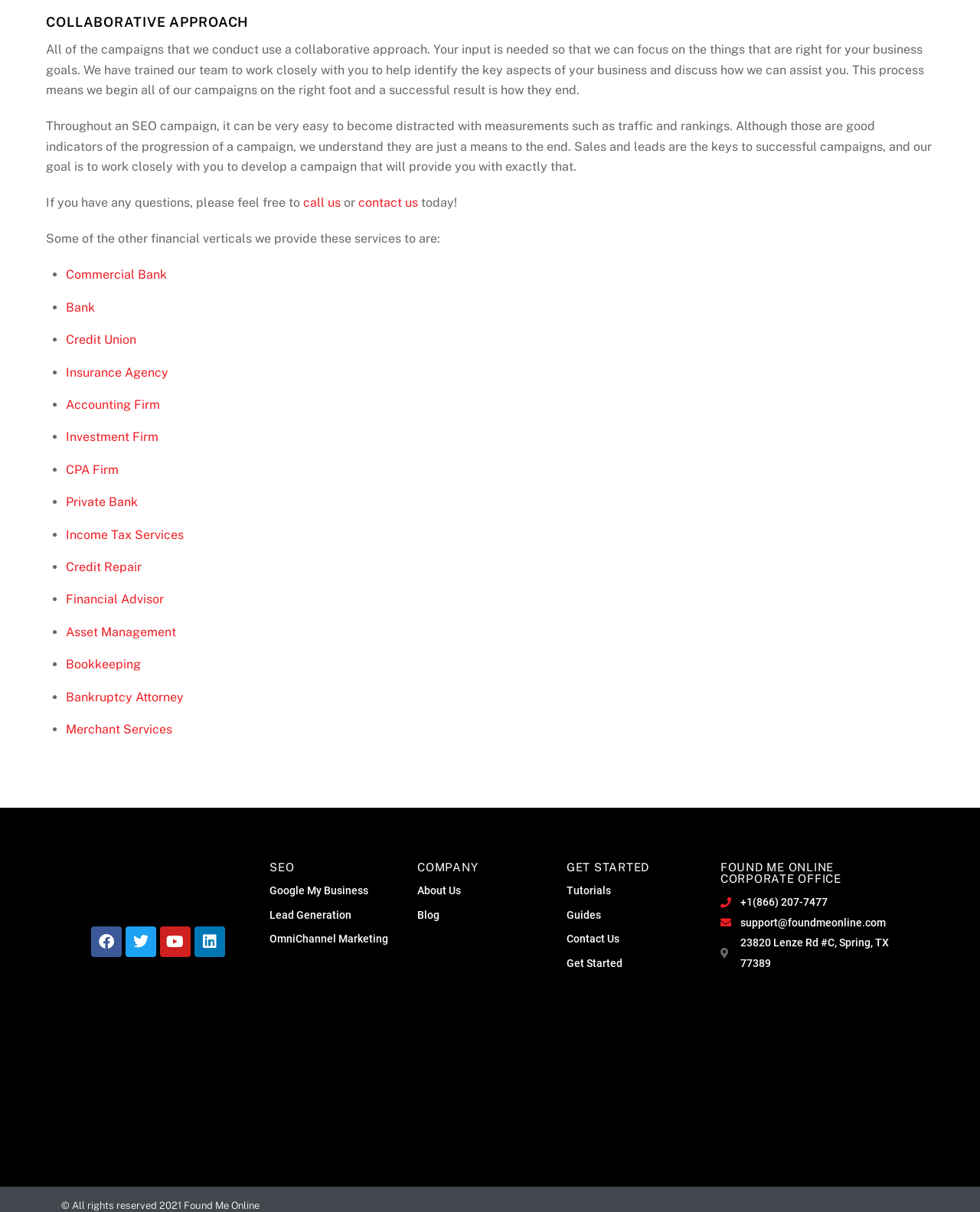Using the provided element description: "Income Tax Services", determine the bounding box coordinates of the corresponding UI element in the screenshot.

[0.067, 0.435, 0.19, 0.447]